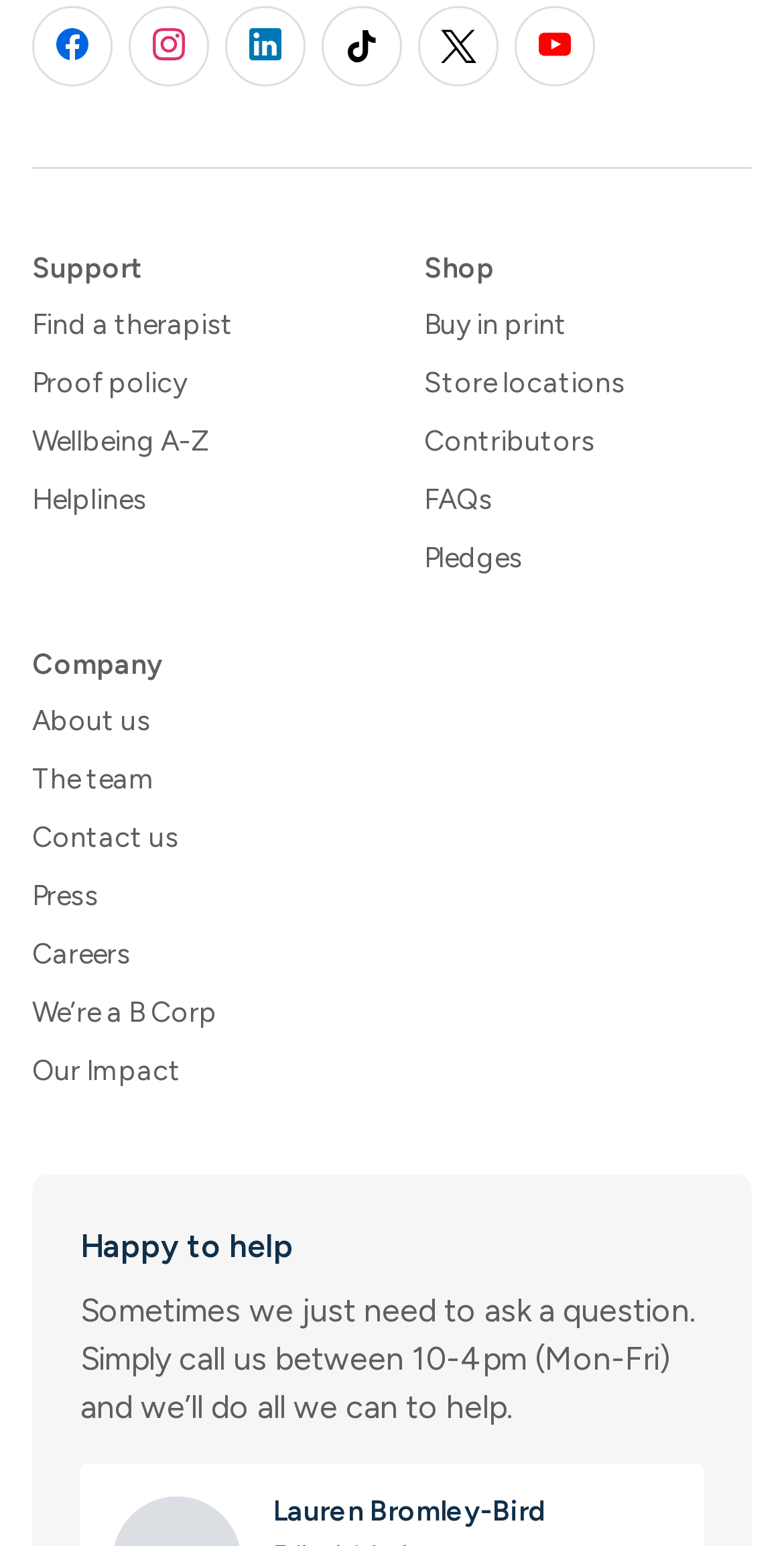Identify the bounding box for the UI element described as: "We’re a B Corp". The coordinates should be four float numbers between 0 and 1, i.e., [left, top, right, bottom].

[0.041, 0.642, 0.277, 0.668]